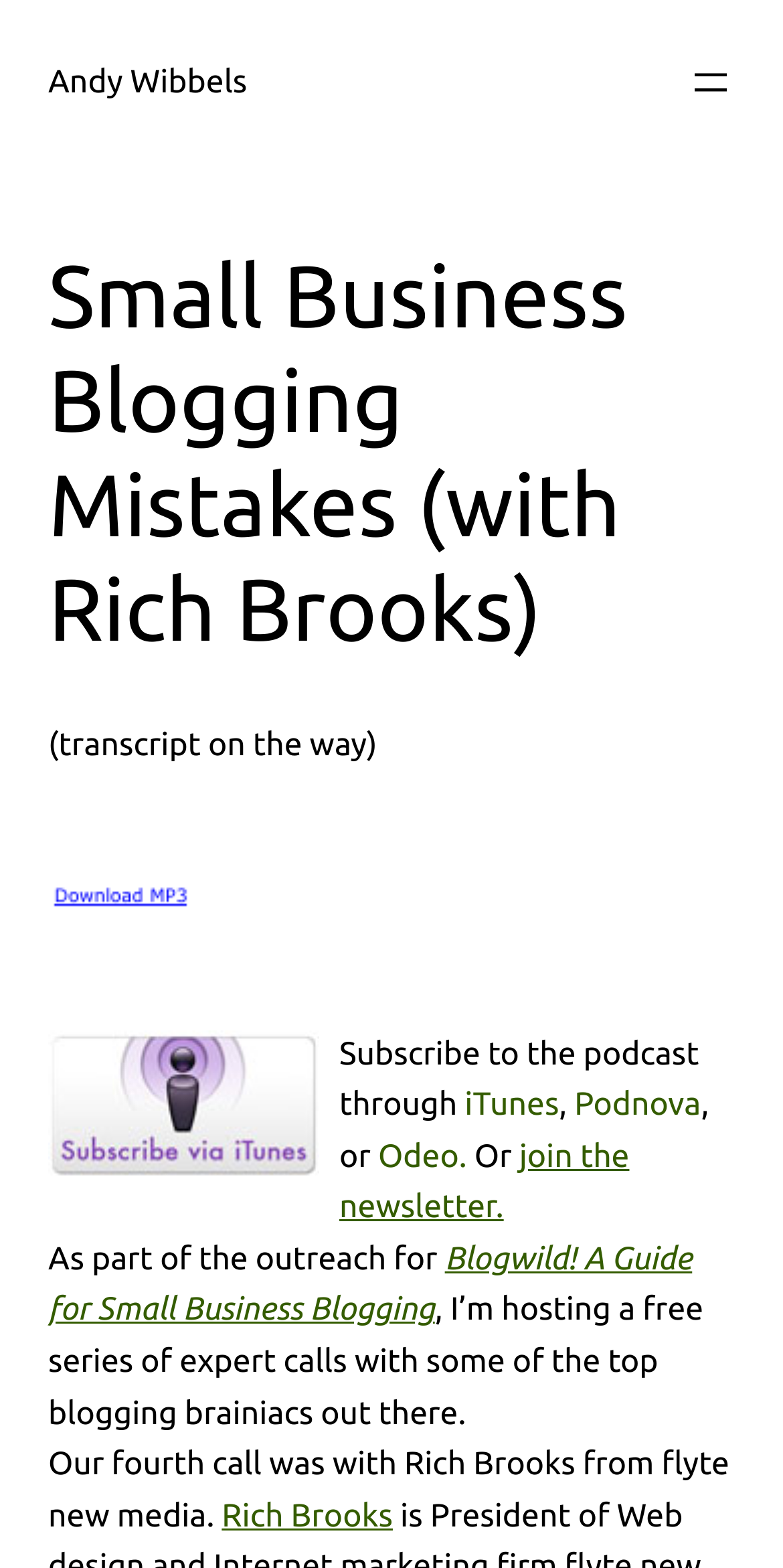Who is the guest in the podcast?
Refer to the image and respond with a one-word or short-phrase answer.

Rich Brooks